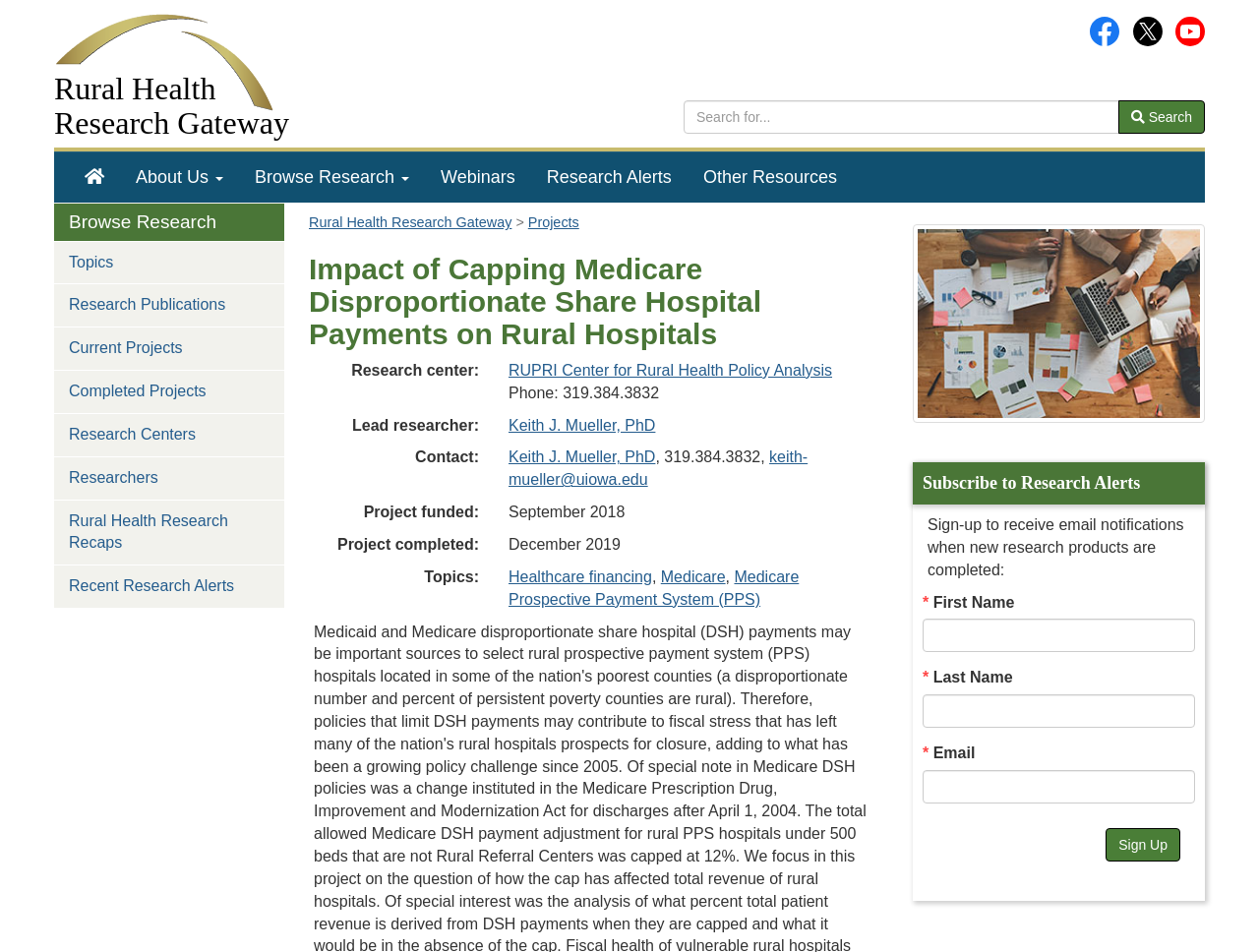Please locate the bounding box coordinates of the element that should be clicked to achieve the given instruction: "Like the post".

None